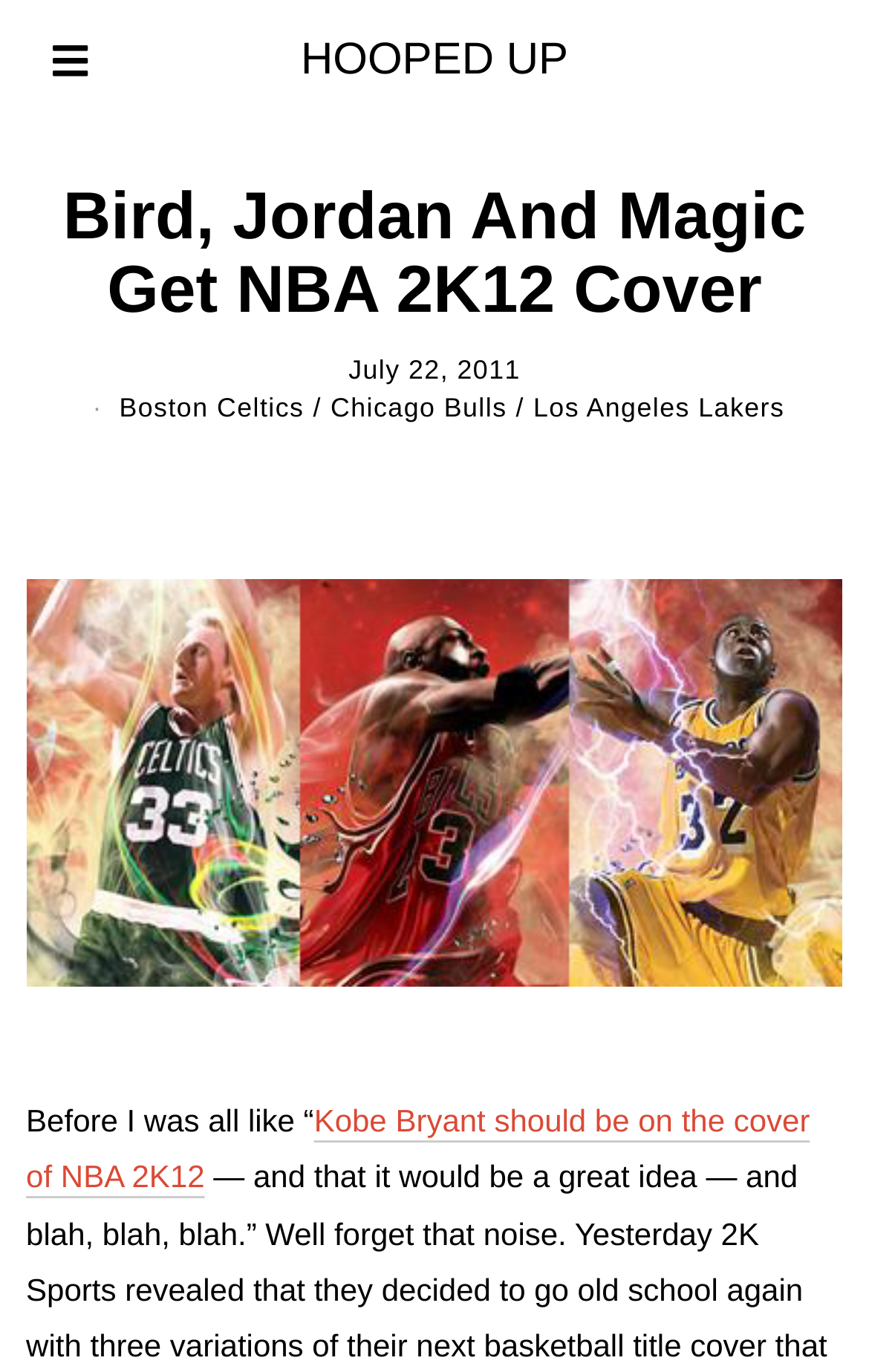Based on the provided description, "Chicago Bulls", find the bounding box of the corresponding UI element in the screenshot.

[0.38, 0.286, 0.583, 0.309]